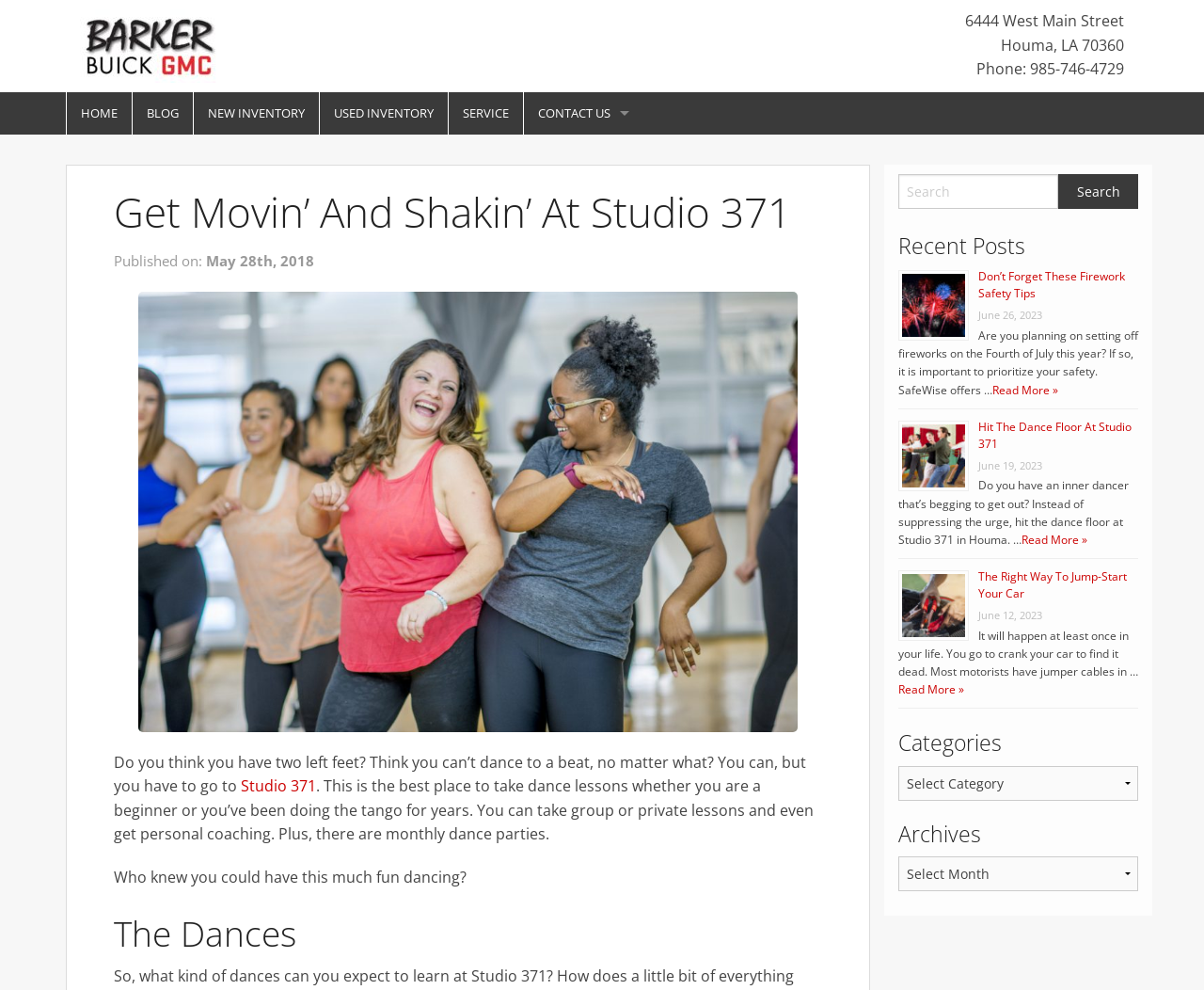What is the topic of the blog post with the image of fireworks?
Based on the image content, provide your answer in one word or a short phrase.

Firework safety tips